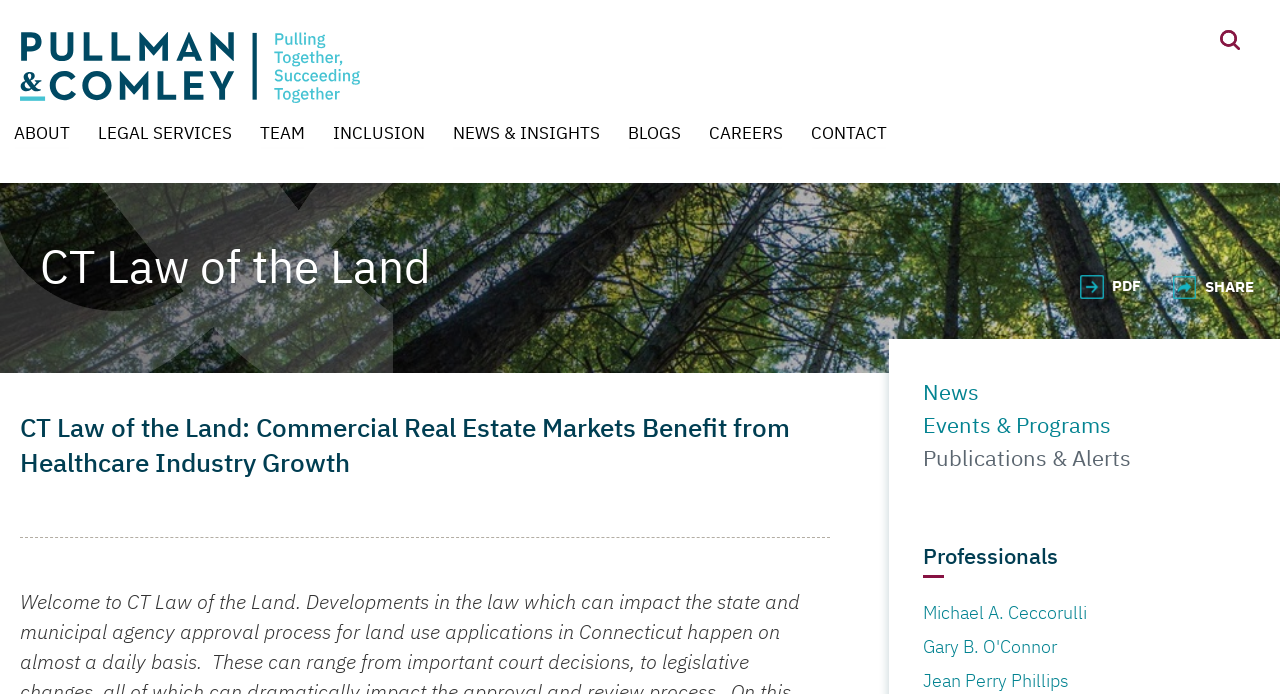Bounding box coordinates are specified in the format (top-left x, top-left y, bottom-right x, bottom-right y). All values are floating point numbers bounded between 0 and 1. Please provide the bounding box coordinate of the region this sentence describes: Main Menu

[0.401, 0.007, 0.5, 0.065]